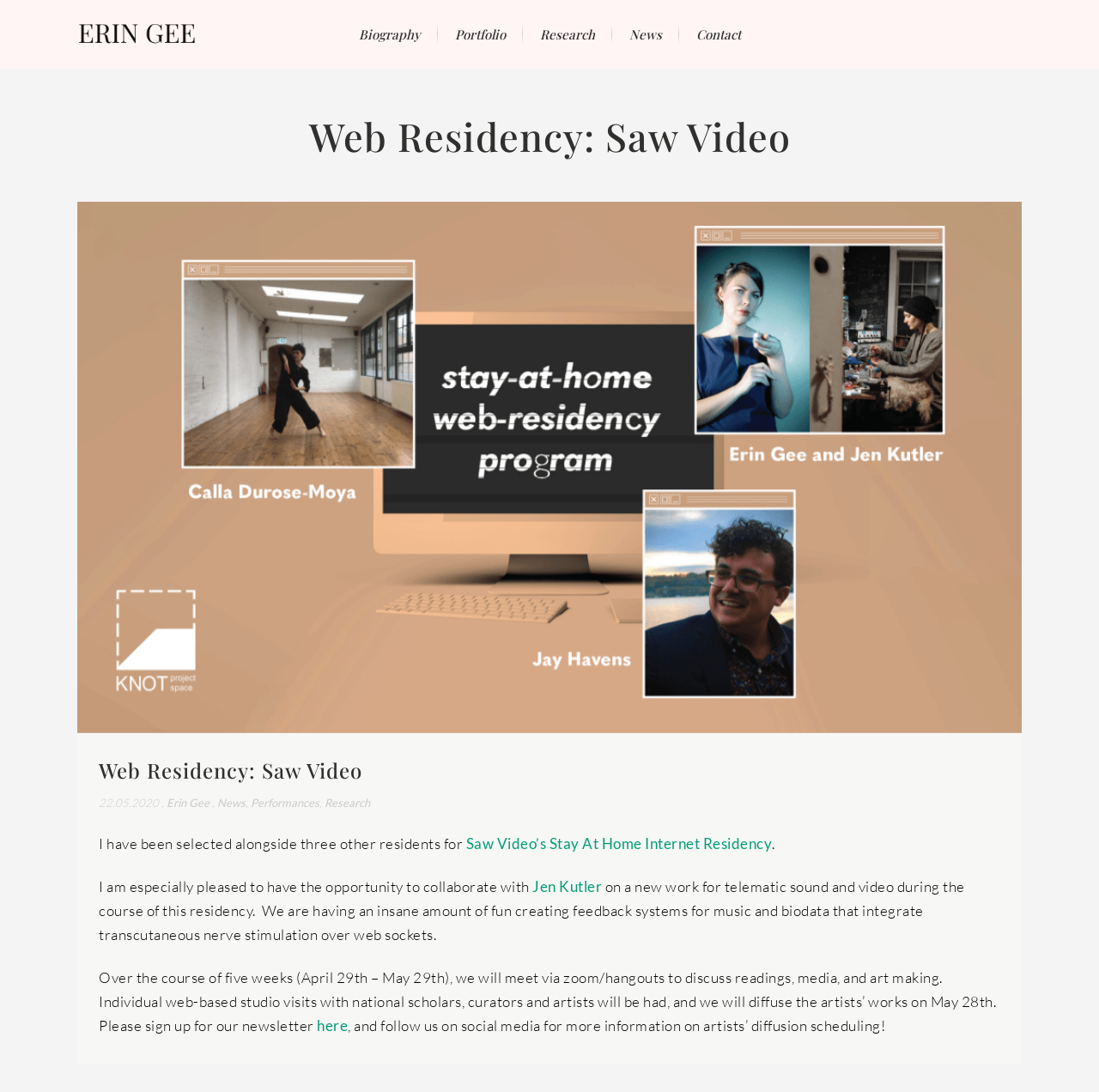What is the copyright year?
Give a single word or phrase as your answer by examining the image.

2023